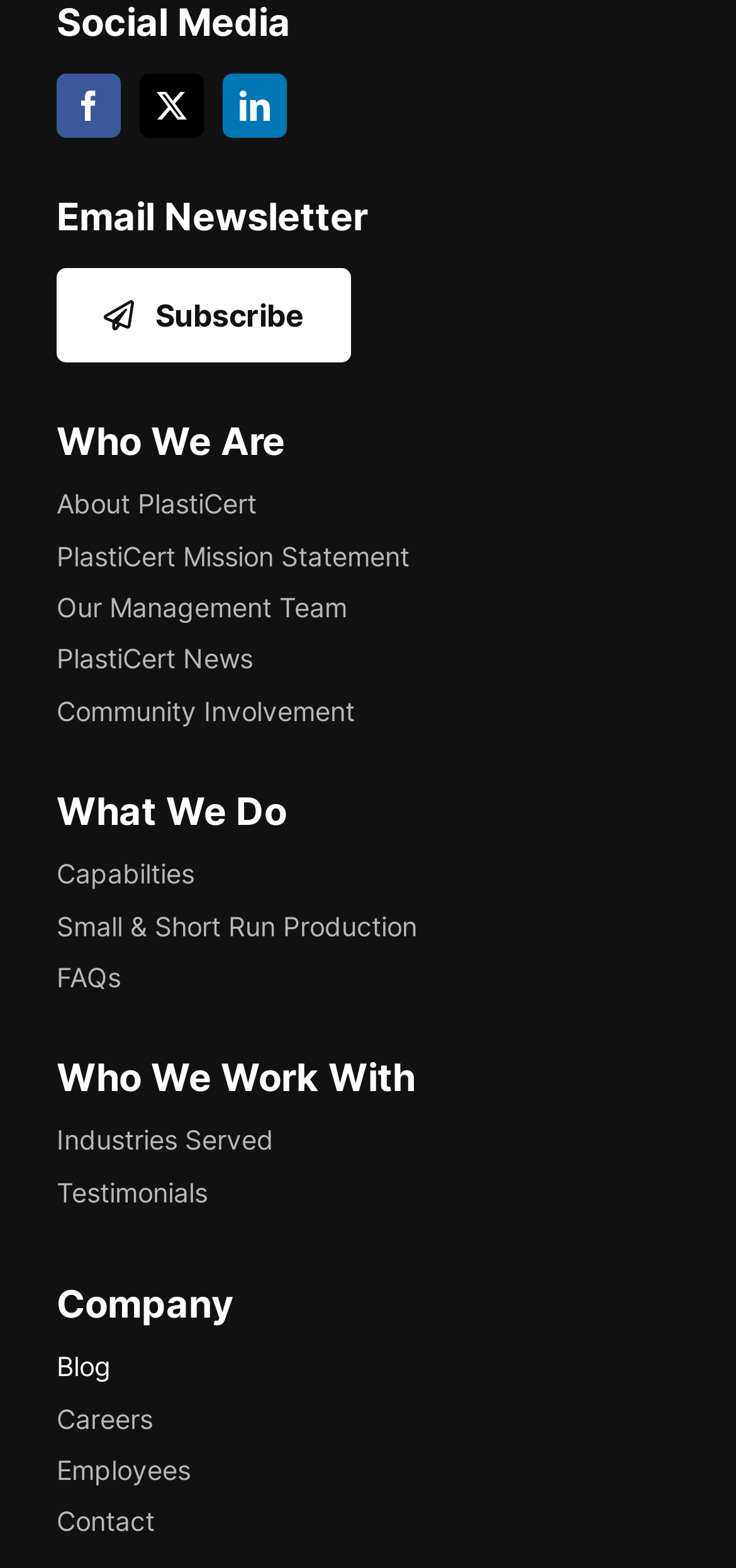Please use the details from the image to answer the following question comprehensively:
What is the second link under the 'What We Do' heading?

The second link under the 'What We Do' heading is 'Small & Short Run Production' because it is the second link listed under this heading, with a bounding box coordinate of [0.077, 0.577, 0.923, 0.604].